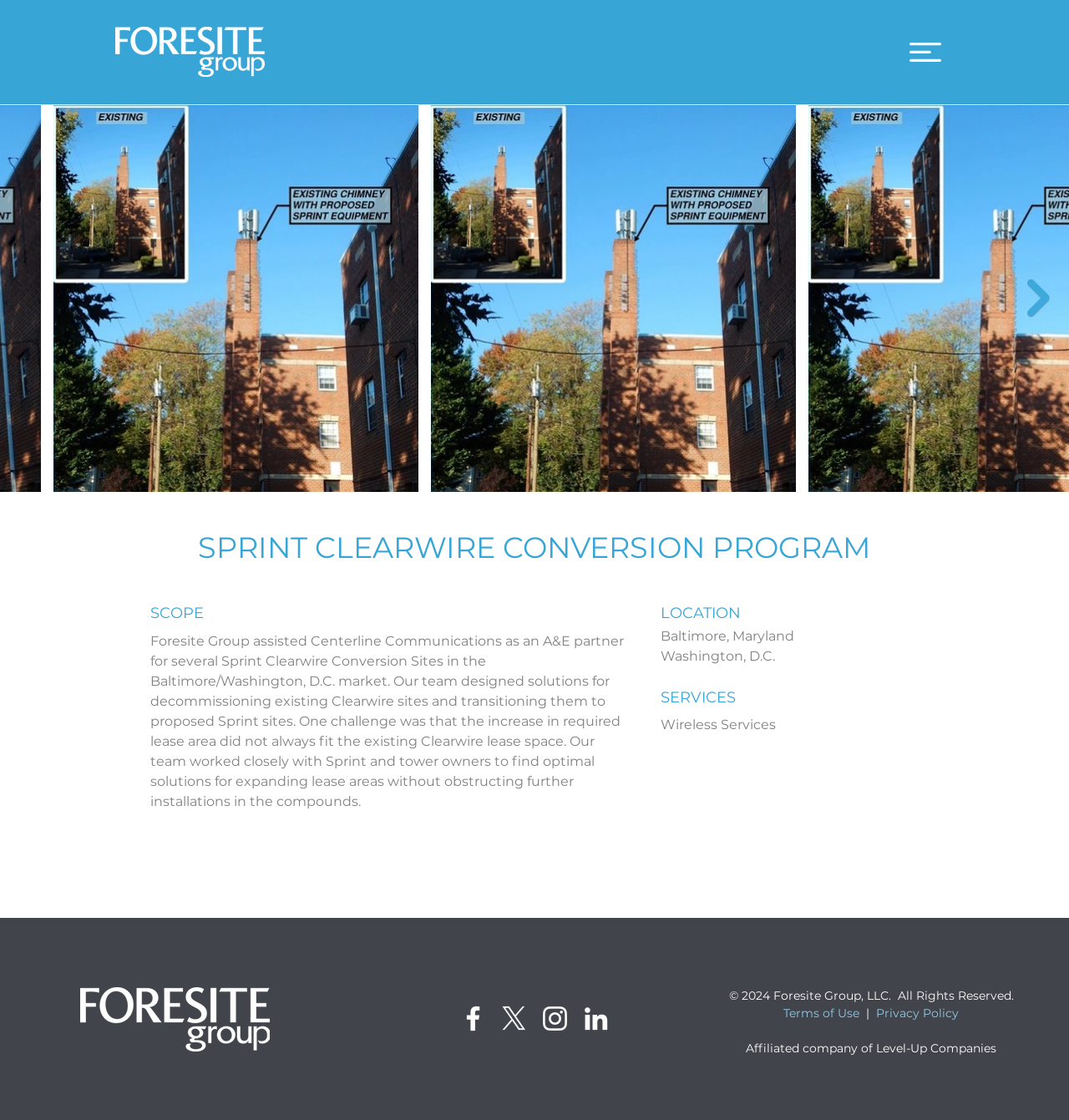What is the name of the company that assisted Centerline Communications?
Based on the screenshot, answer the question with a single word or phrase.

Foresite Group